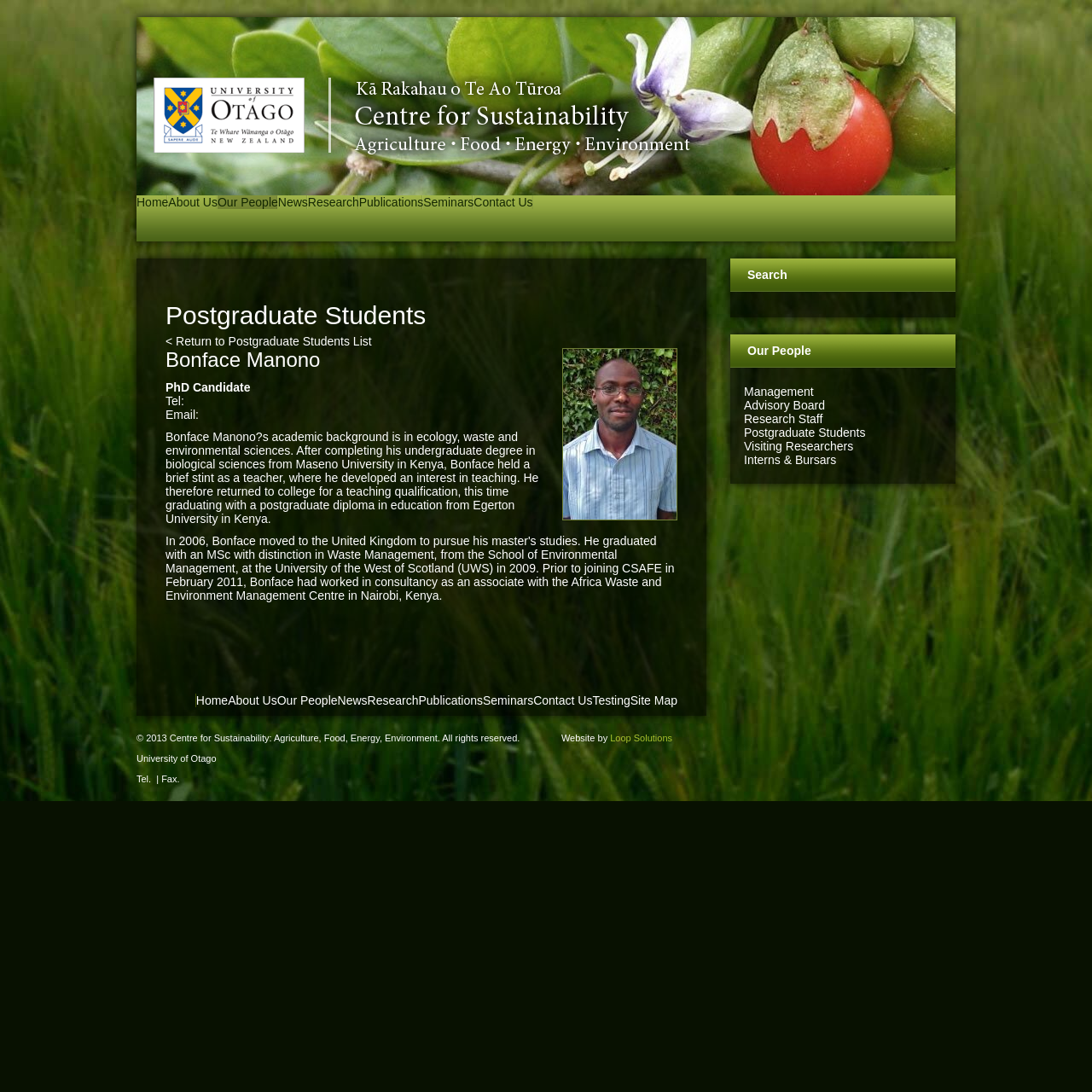What is the purpose of the 'Search' button?
Please give a detailed and thorough answer to the question, covering all relevant points.

I inferred the answer by looking at the StaticText element 'Search' and its position on the webpage, which suggests that it is a search function to find content on the website.